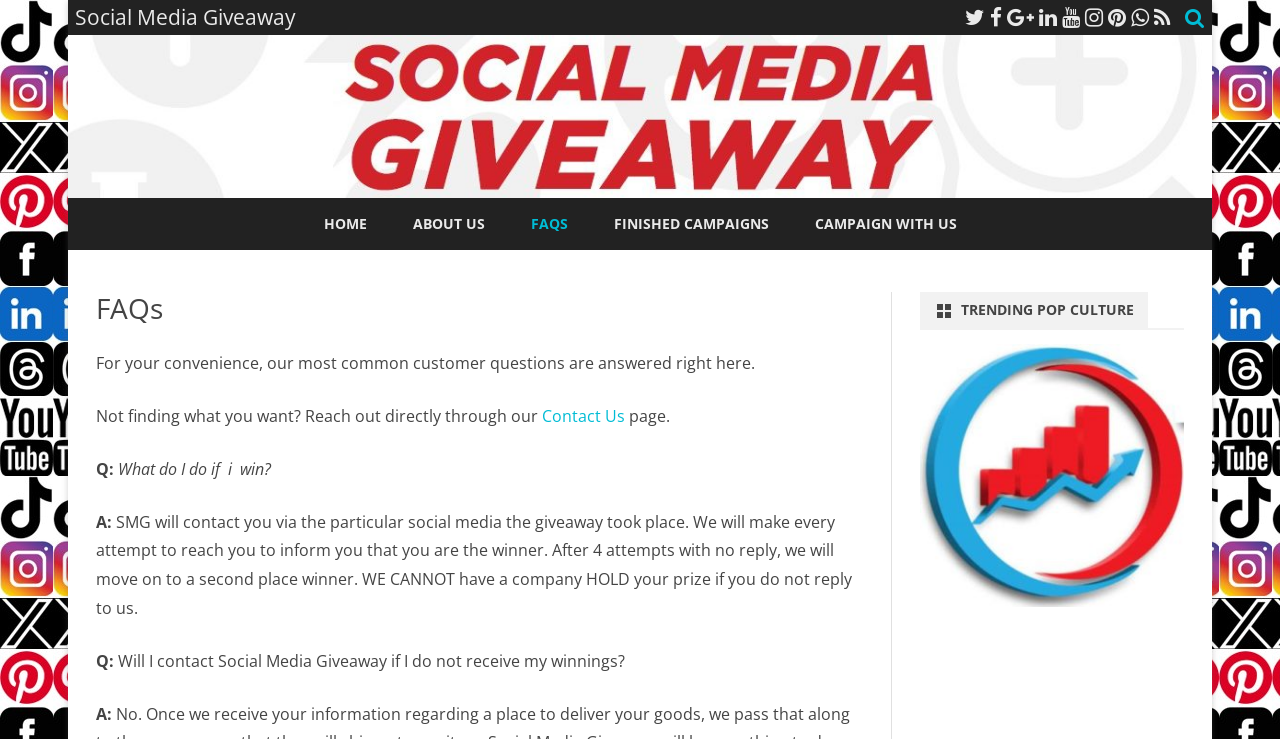Pinpoint the bounding box coordinates of the area that must be clicked to complete this instruction: "Go to the Contact Us page".

[0.423, 0.548, 0.488, 0.578]